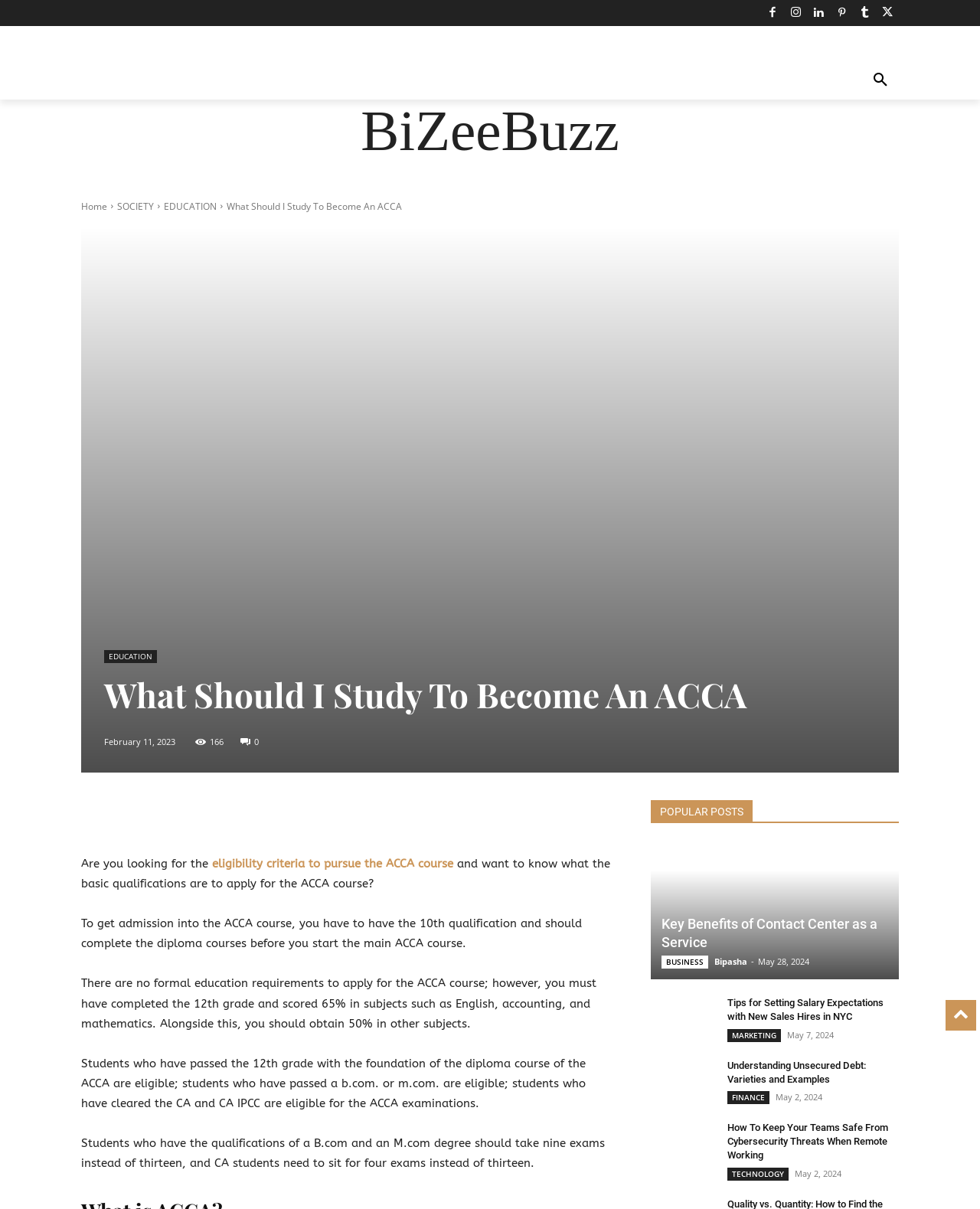Given the element description aria-label="Search", predict the bounding box coordinates for the UI element in the webpage screenshot. The format should be (top-left x, top-left y, bottom-right x, bottom-right y), and the values should be between 0 and 1.

[0.88, 0.052, 0.917, 0.082]